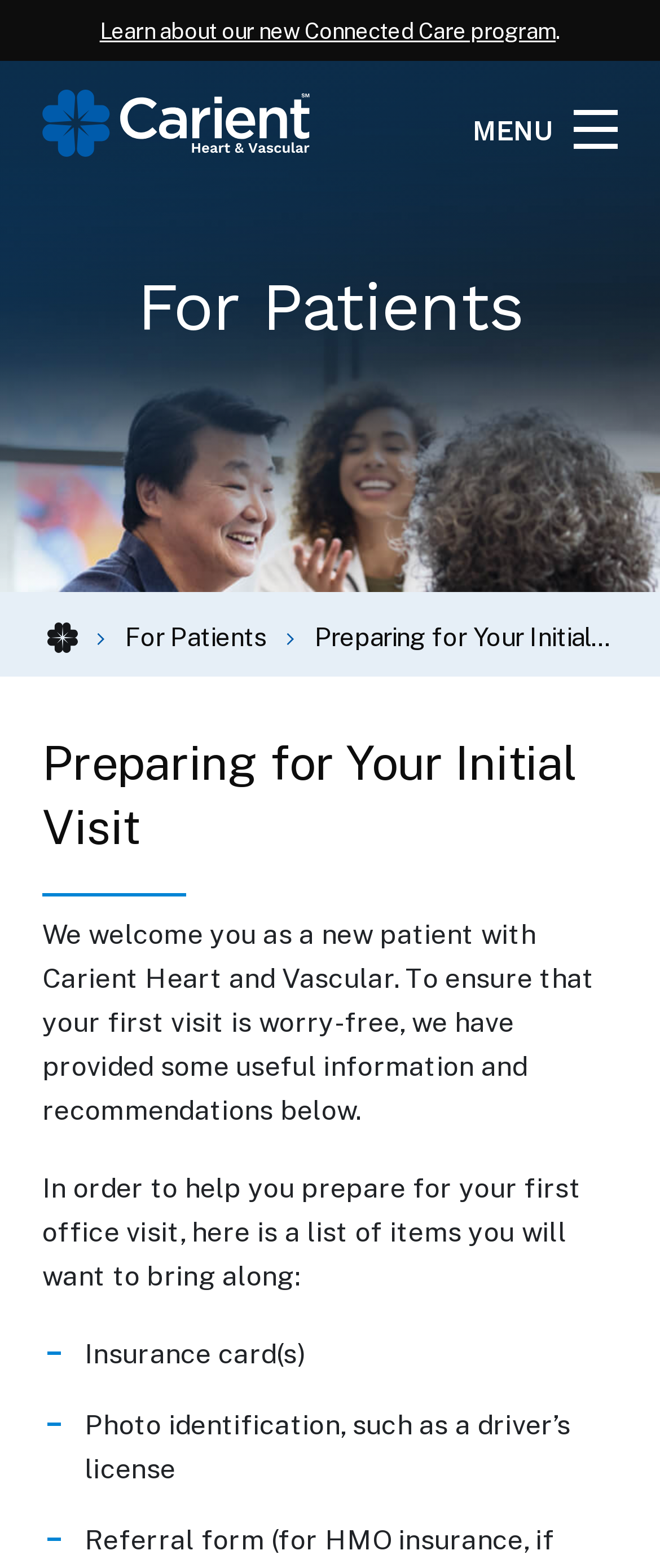Please find and give the text of the main heading on the webpage.

Preparing for Your Initial Visit